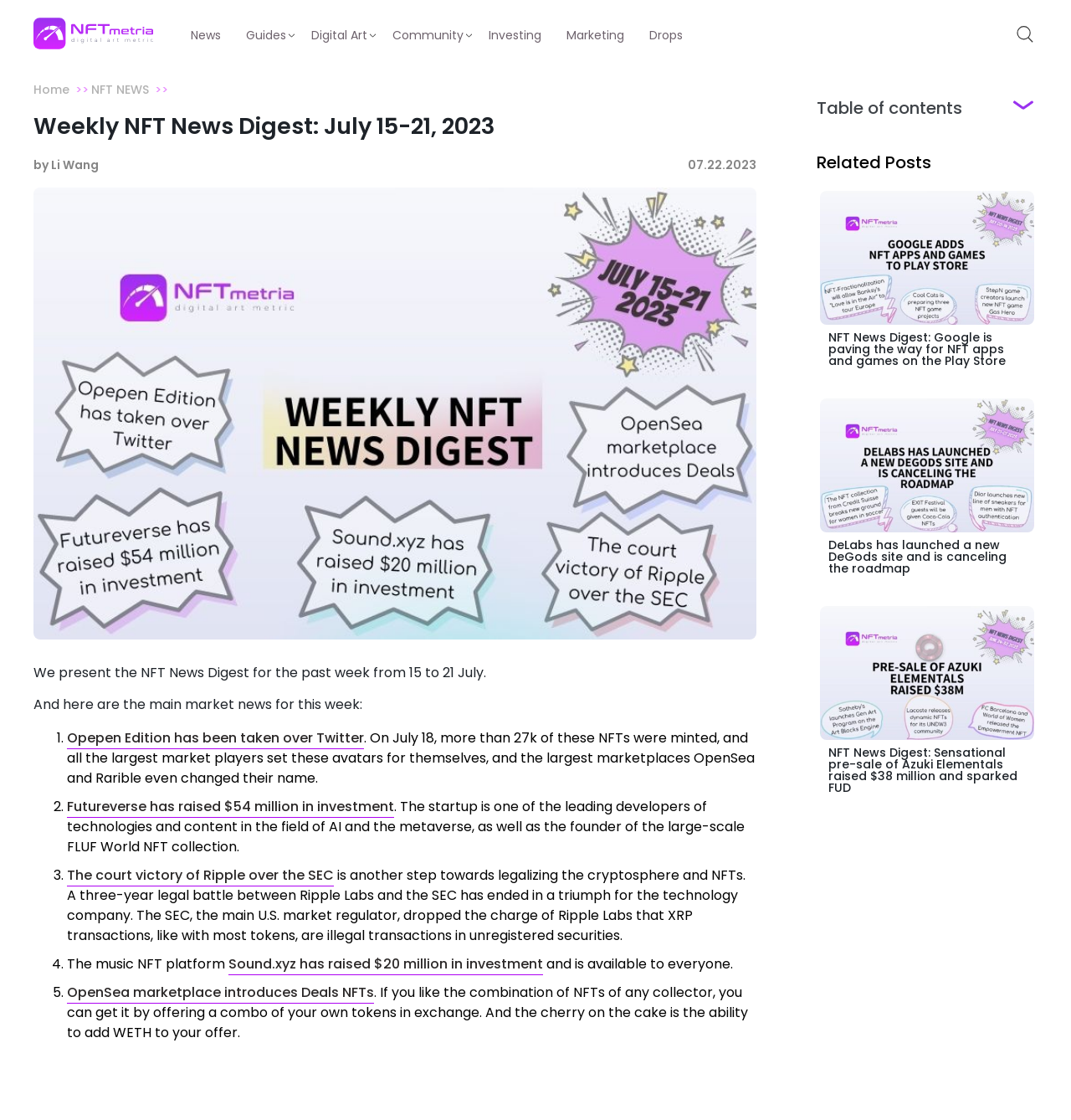Give the bounding box coordinates for the element described as: "News".

[0.178, 0.012, 0.206, 0.05]